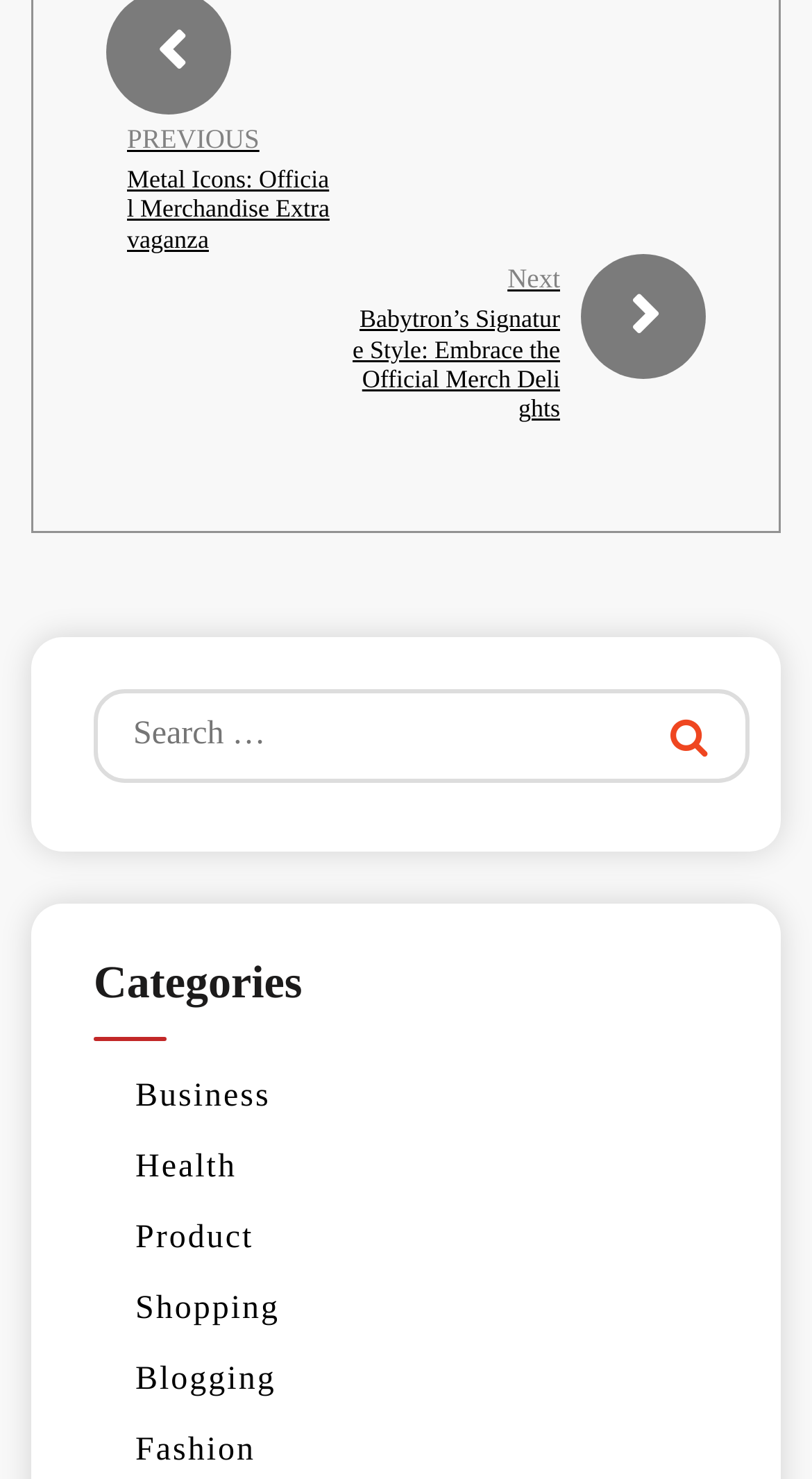Find the bounding box coordinates for the area you need to click to carry out the instruction: "Click on the 'Babytron’s Signature Style: Embrace the Official Merch Delights' link". The coordinates should be four float numbers between 0 and 1, indicated as [left, top, right, bottom].

[0.434, 0.206, 0.69, 0.286]